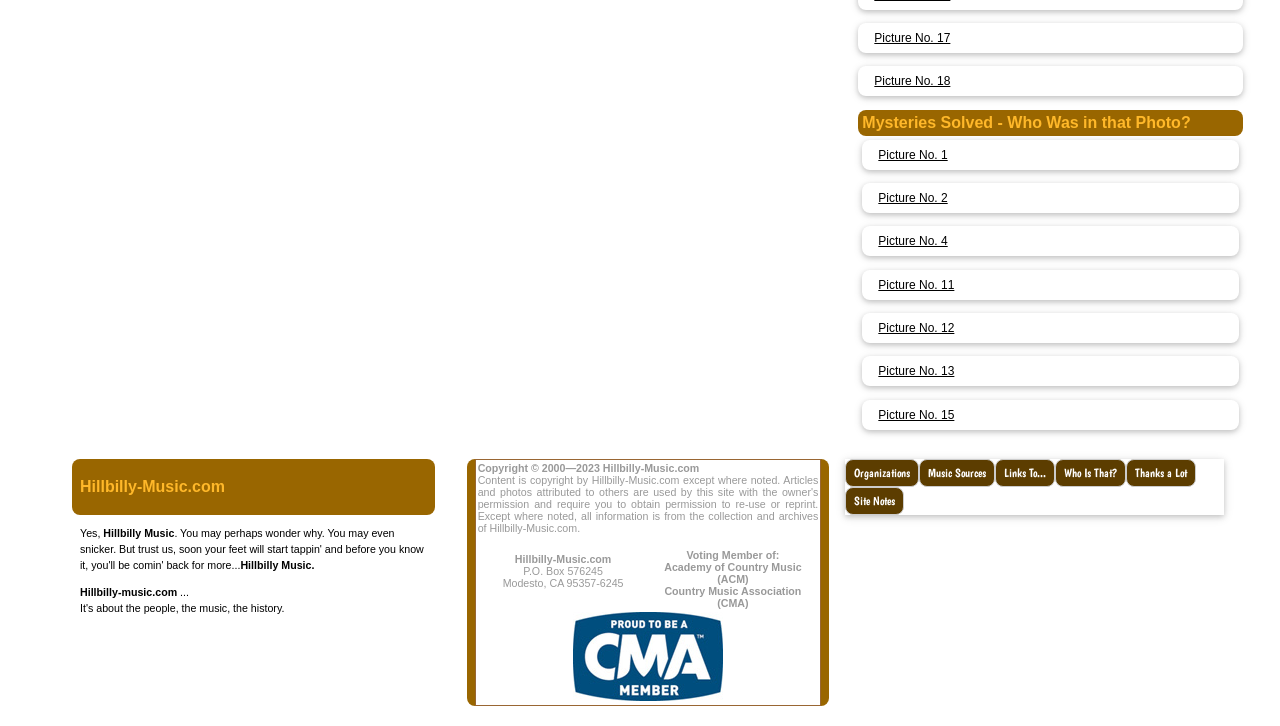Extract the bounding box coordinates for the described element: "Organizations". The coordinates should be represented as four float numbers between 0 and 1: [left, top, right, bottom].

[0.66, 0.632, 0.718, 0.67]